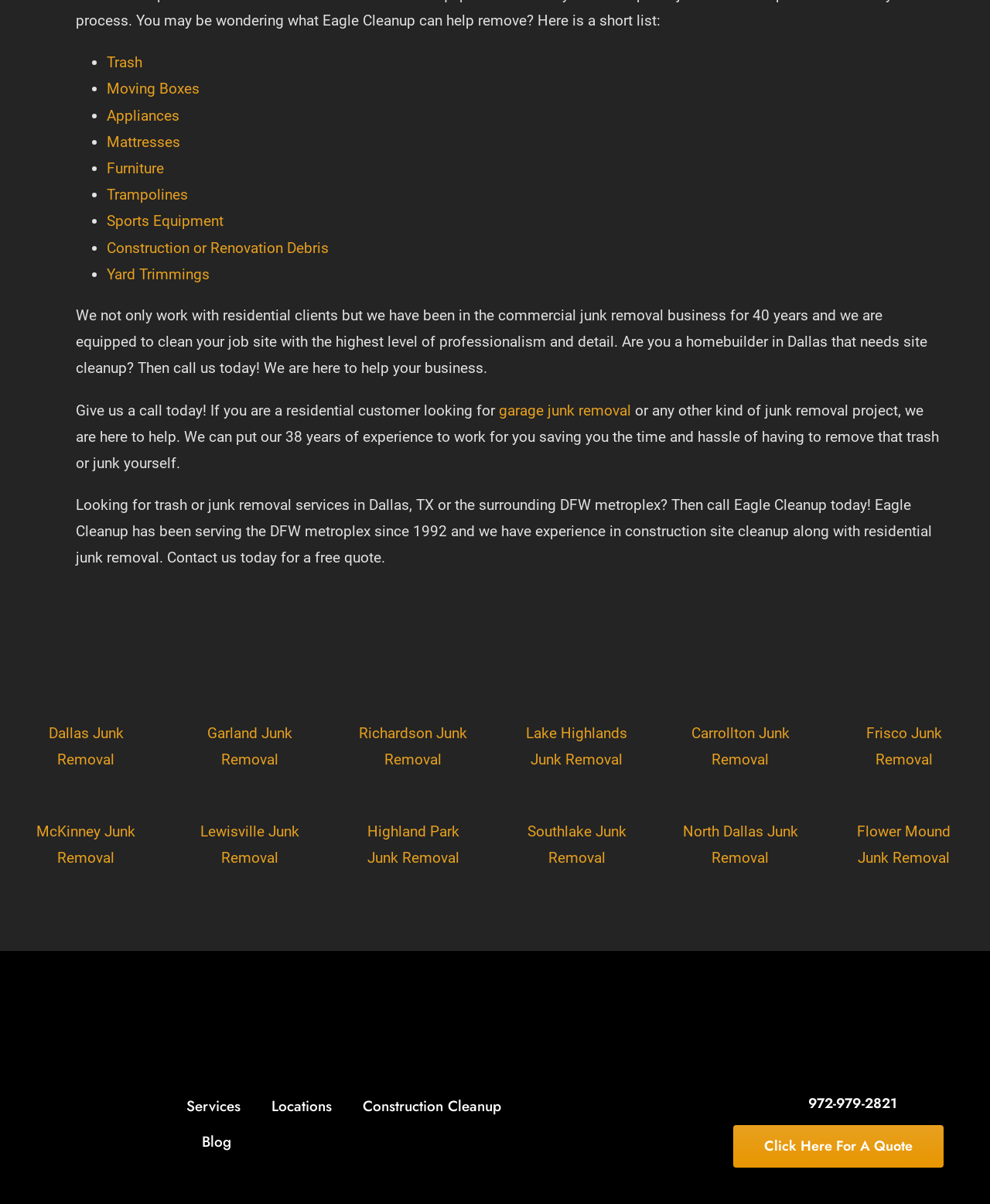Please identify the bounding box coordinates of the element that needs to be clicked to perform the following instruction: "Click on 'Trash' link".

[0.108, 0.045, 0.144, 0.059]